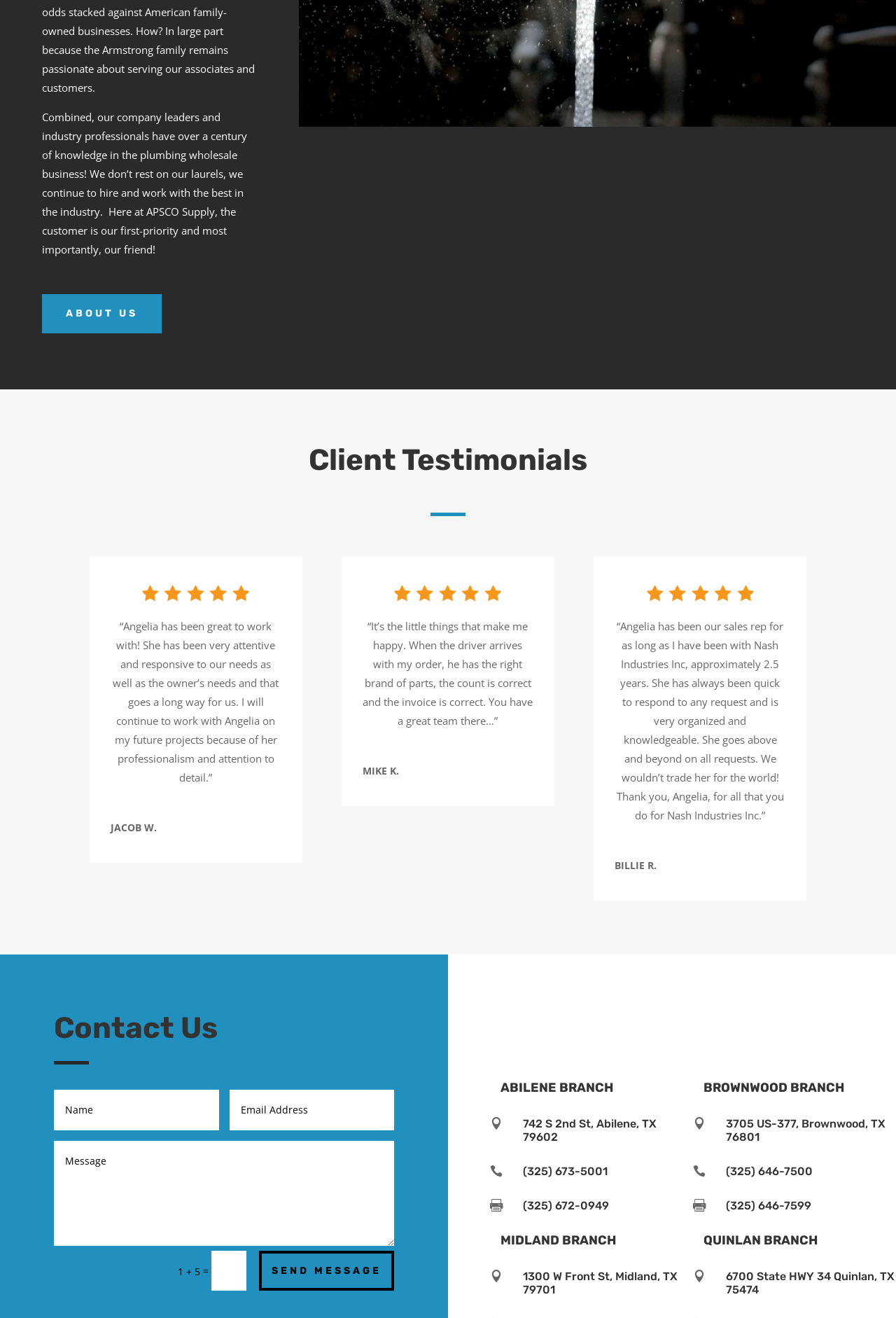Please give a one-word or short phrase response to the following question: 
Who is the sales representative mentioned in the testimonials?

Angelia